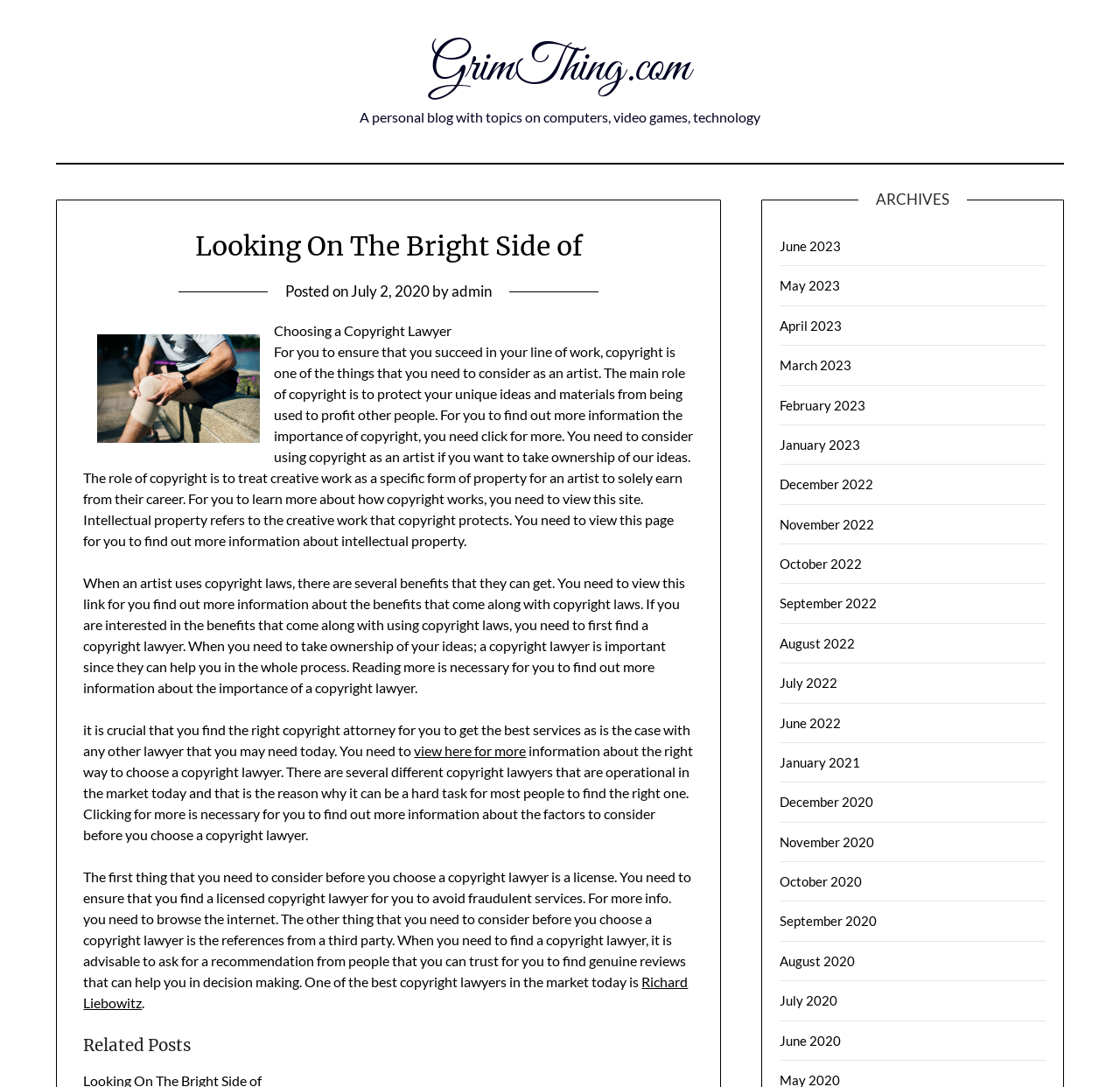What is the role of a copyright lawyer?
Provide a short answer using one word or a brief phrase based on the image.

To help artists take ownership of their ideas